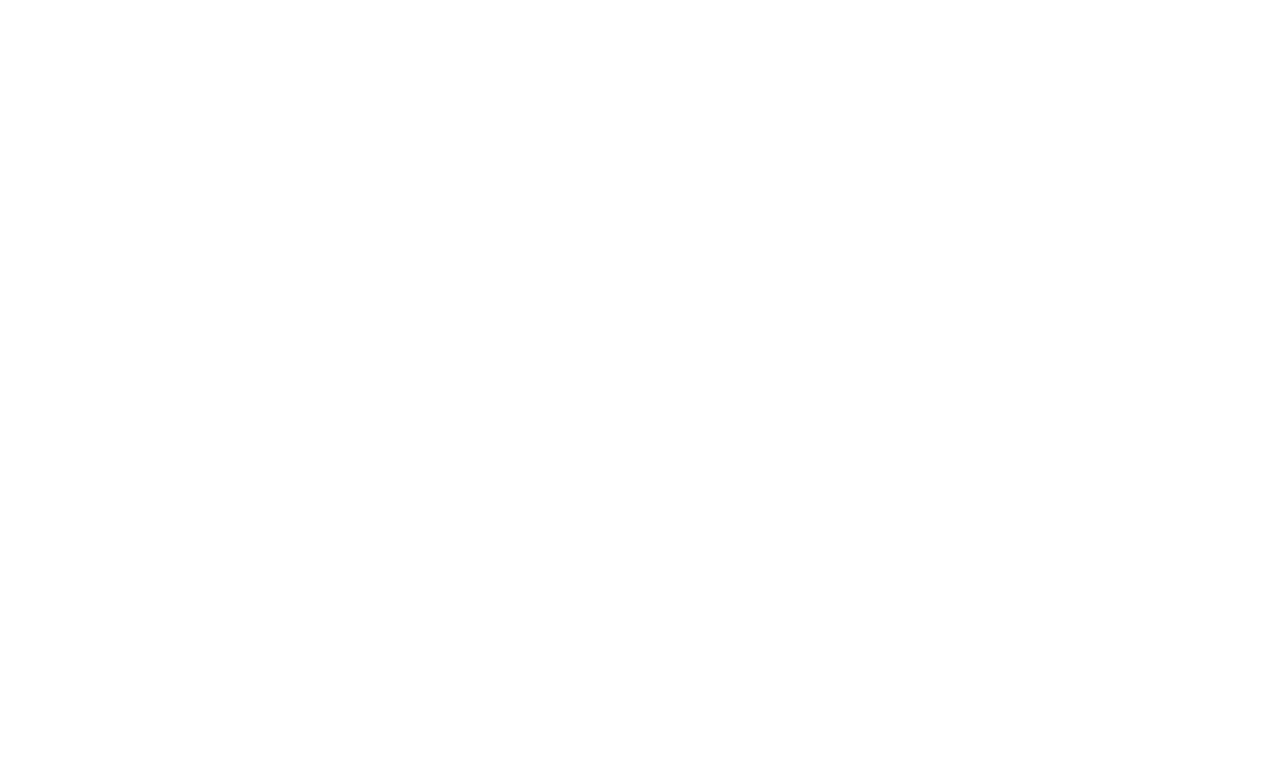Please answer the following query using a single word or phrase: 
What is the section of the article?

Transport & Logistics